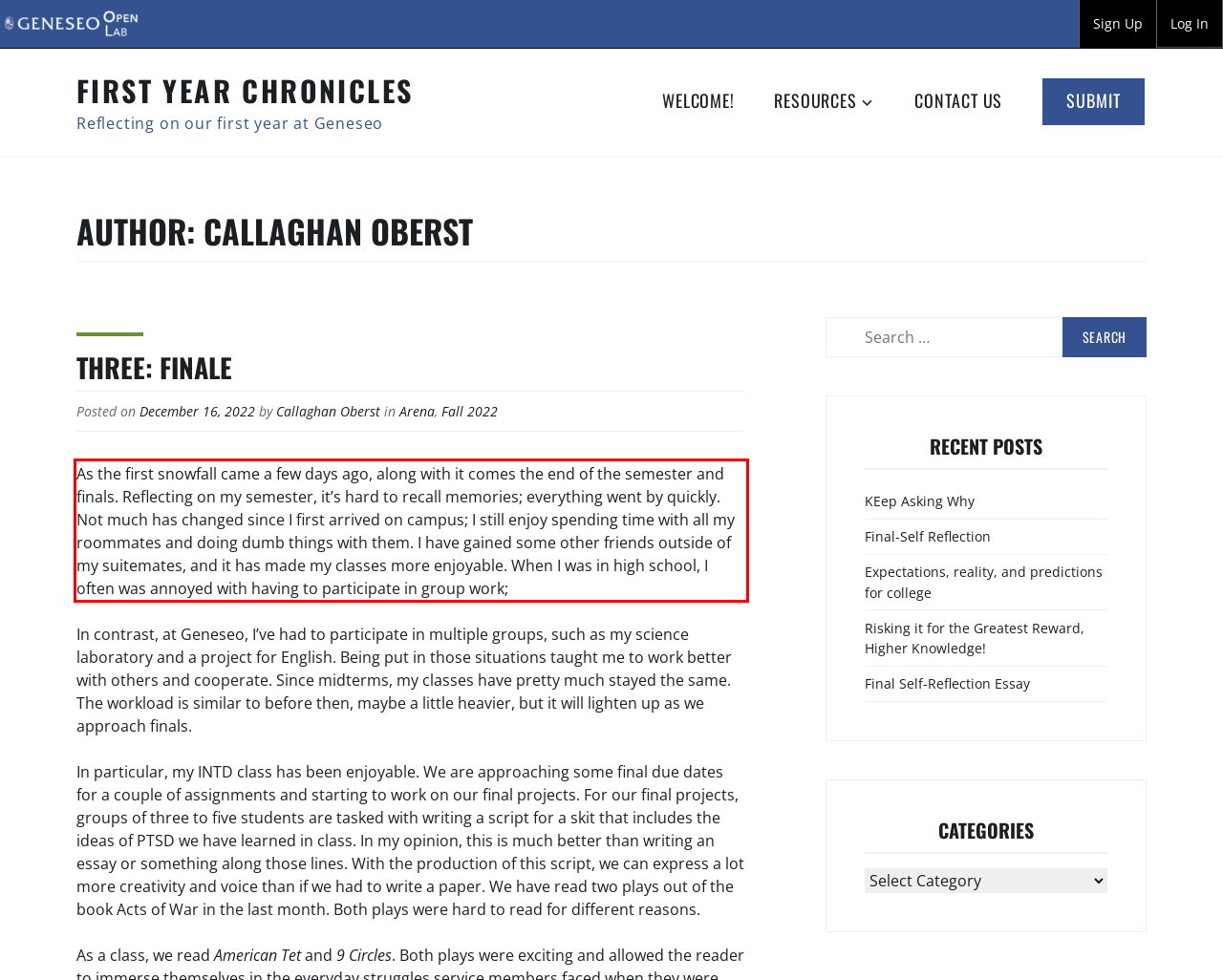Analyze the screenshot of a webpage where a red rectangle is bounding a UI element. Extract and generate the text content within this red bounding box.

As the first snowfall came a few days ago, along with it comes the end of the semester and finals. Reflecting on my semester, it’s hard to recall memories; everything went by quickly. Not much has changed since I first arrived on campus; I still enjoy spending time with all my roommates and doing dumb things with them. I have gained some other friends outside of my suitemates, and it has made my classes more enjoyable. When I was in high school, I often was annoyed with having to participate in group work;